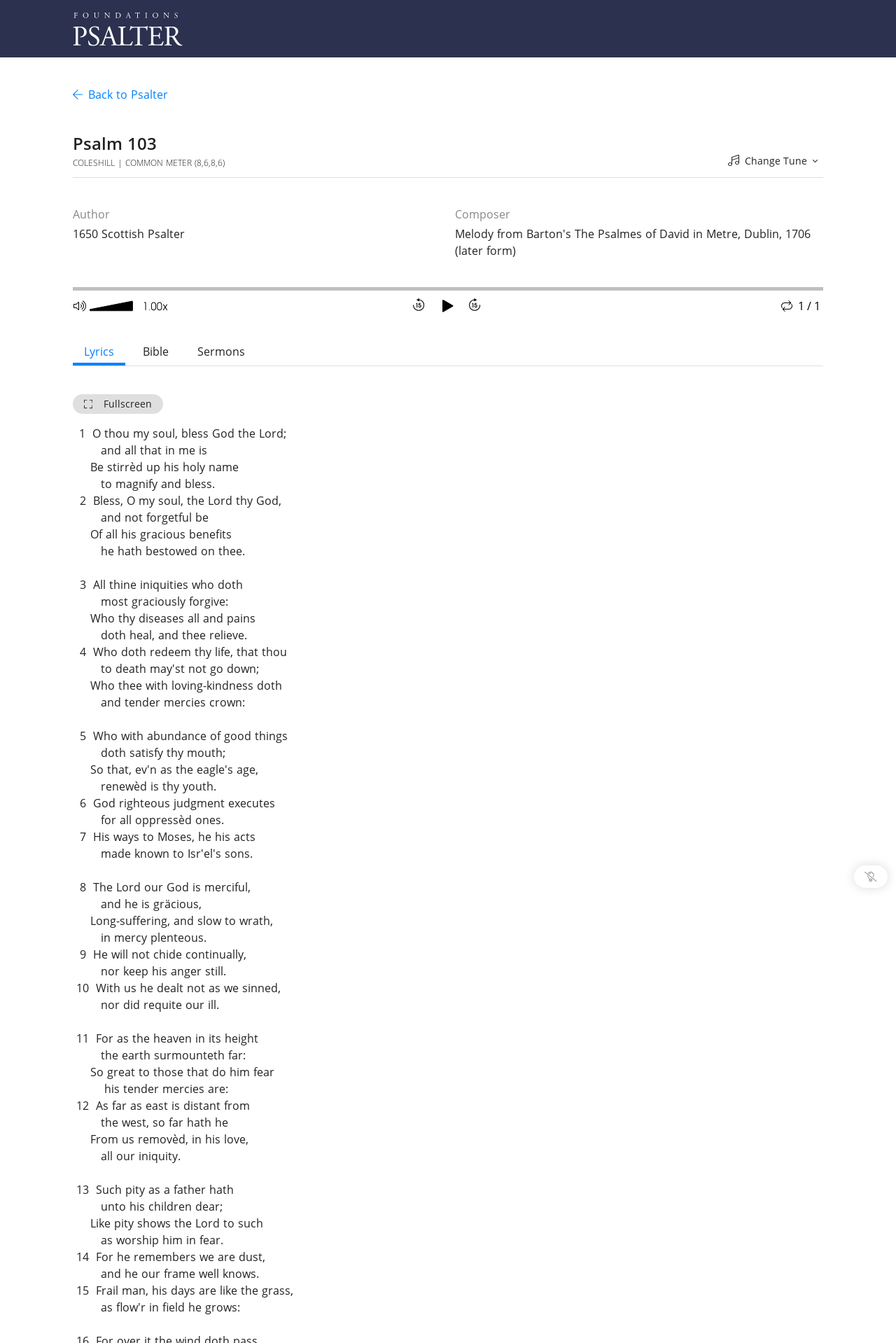Specify the bounding box coordinates for the region that must be clicked to perform the given instruction: "Read the 'Understanding Dog Bite Laws for Injured Victims' post".

None